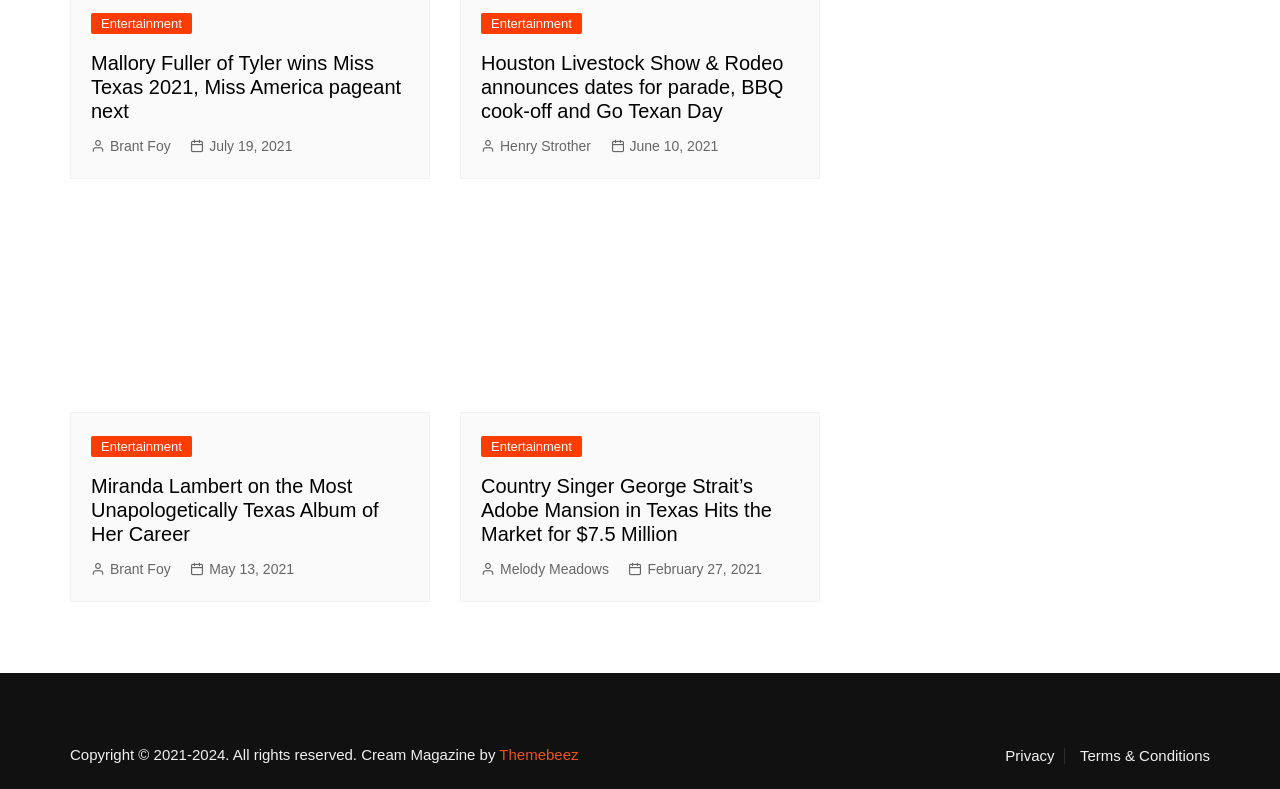Determine the coordinates of the bounding box that should be clicked to complete the instruction: "Click on Entertainment". The coordinates should be represented by four float numbers between 0 and 1: [left, top, right, bottom].

[0.071, 0.017, 0.15, 0.043]